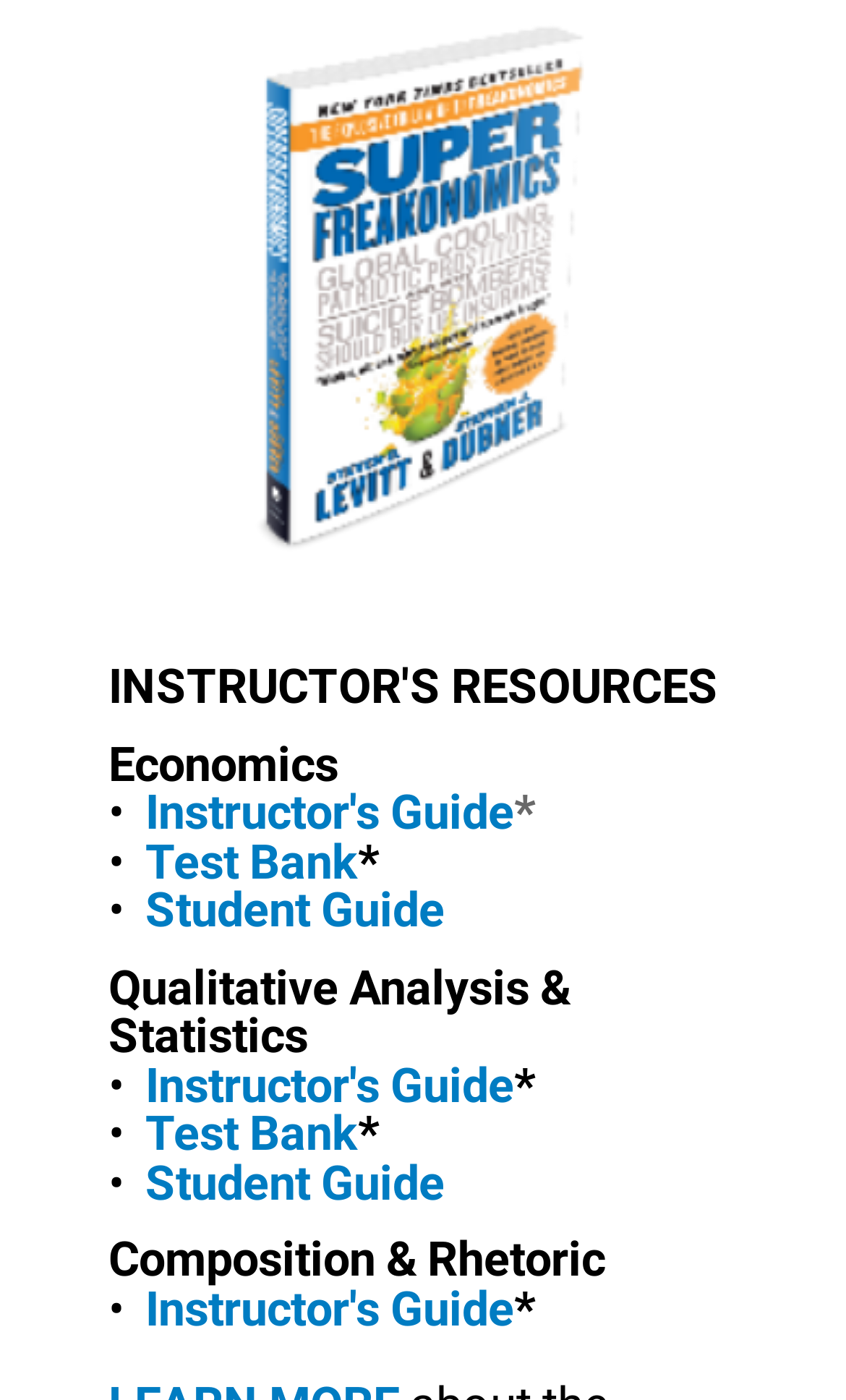Please pinpoint the bounding box coordinates for the region I should click to adhere to this instruction: "Click on Composition & Rhetoric".

[0.128, 0.881, 0.715, 0.919]